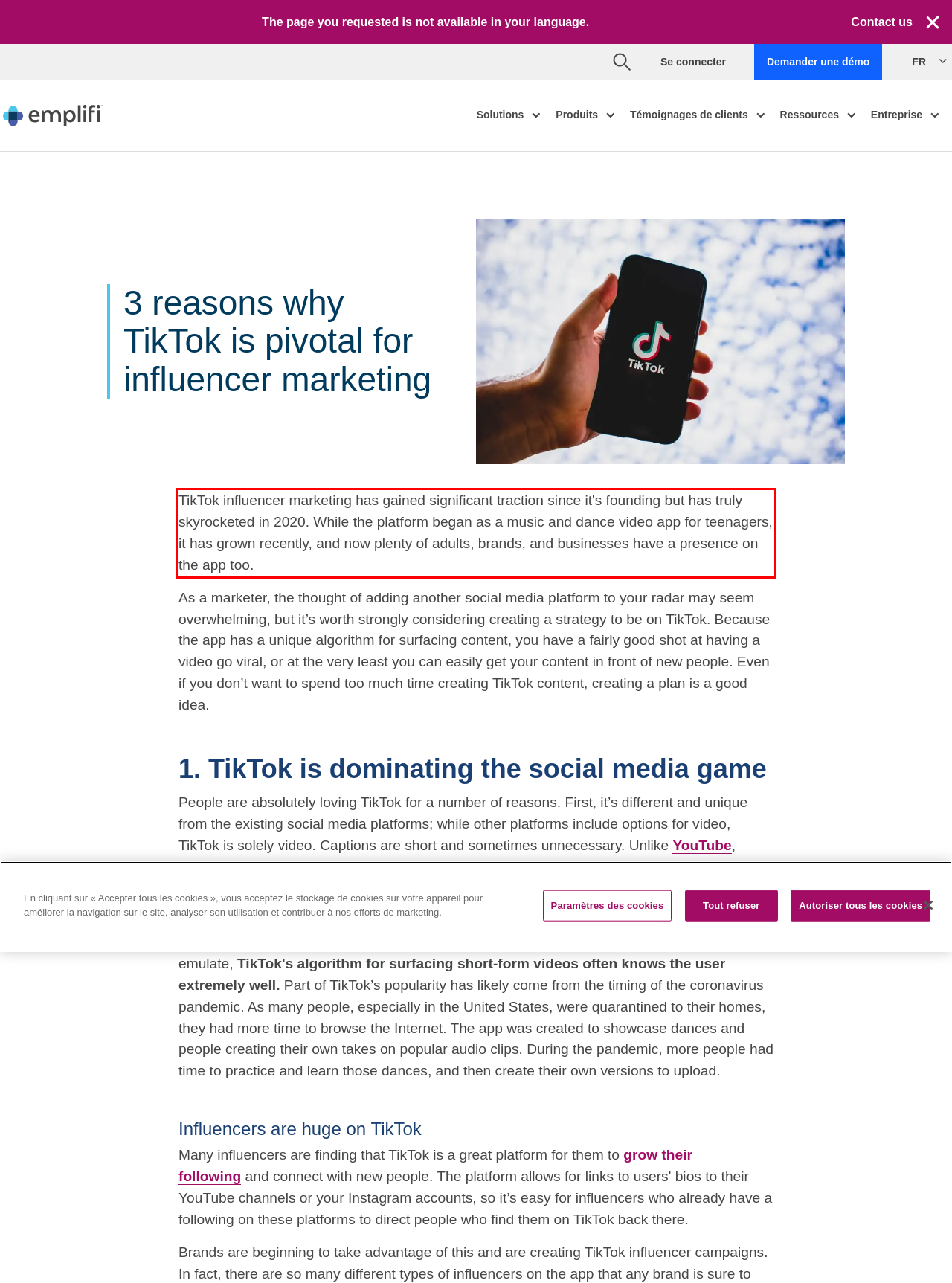Analyze the screenshot of a webpage where a red rectangle is bounding a UI element. Extract and generate the text content within this red bounding box.

TikTok influencer marketing has gained significant traction since it's founding but has truly skyrocketed in 2020. While the platform began as a music and dance video app for teenagers, it has grown recently, and now plenty of adults, brands, and businesses have a presence on the app too.